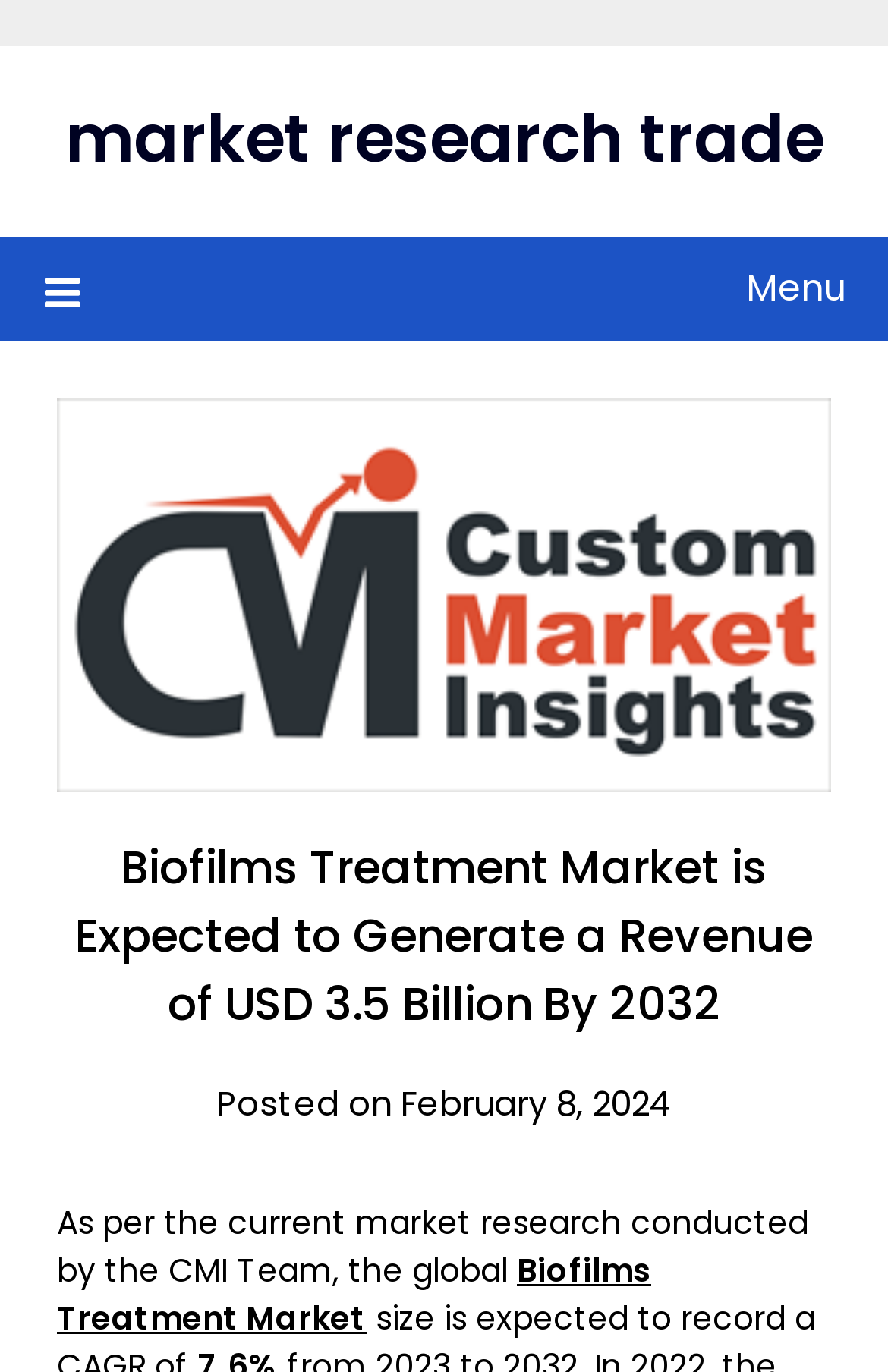What is the name of the company providing custom market insights?
Examine the image closely and answer the question with as much detail as possible.

The answer can be found in the webpage content, specifically in the image caption 'Custom Market Insights'. This image caption provides the name of the company providing custom market insights.